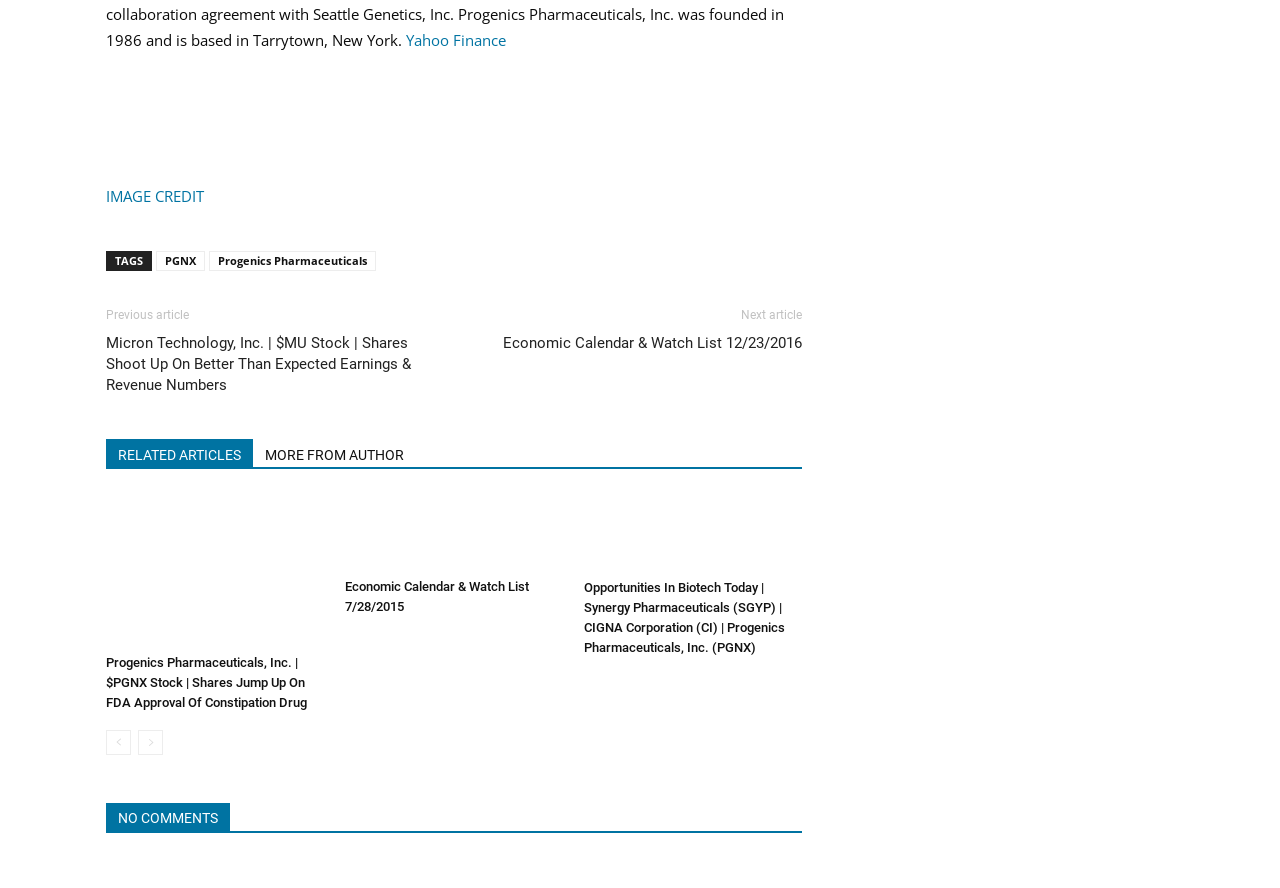Identify the bounding box of the UI component described as: "PGNX".

[0.122, 0.283, 0.16, 0.305]